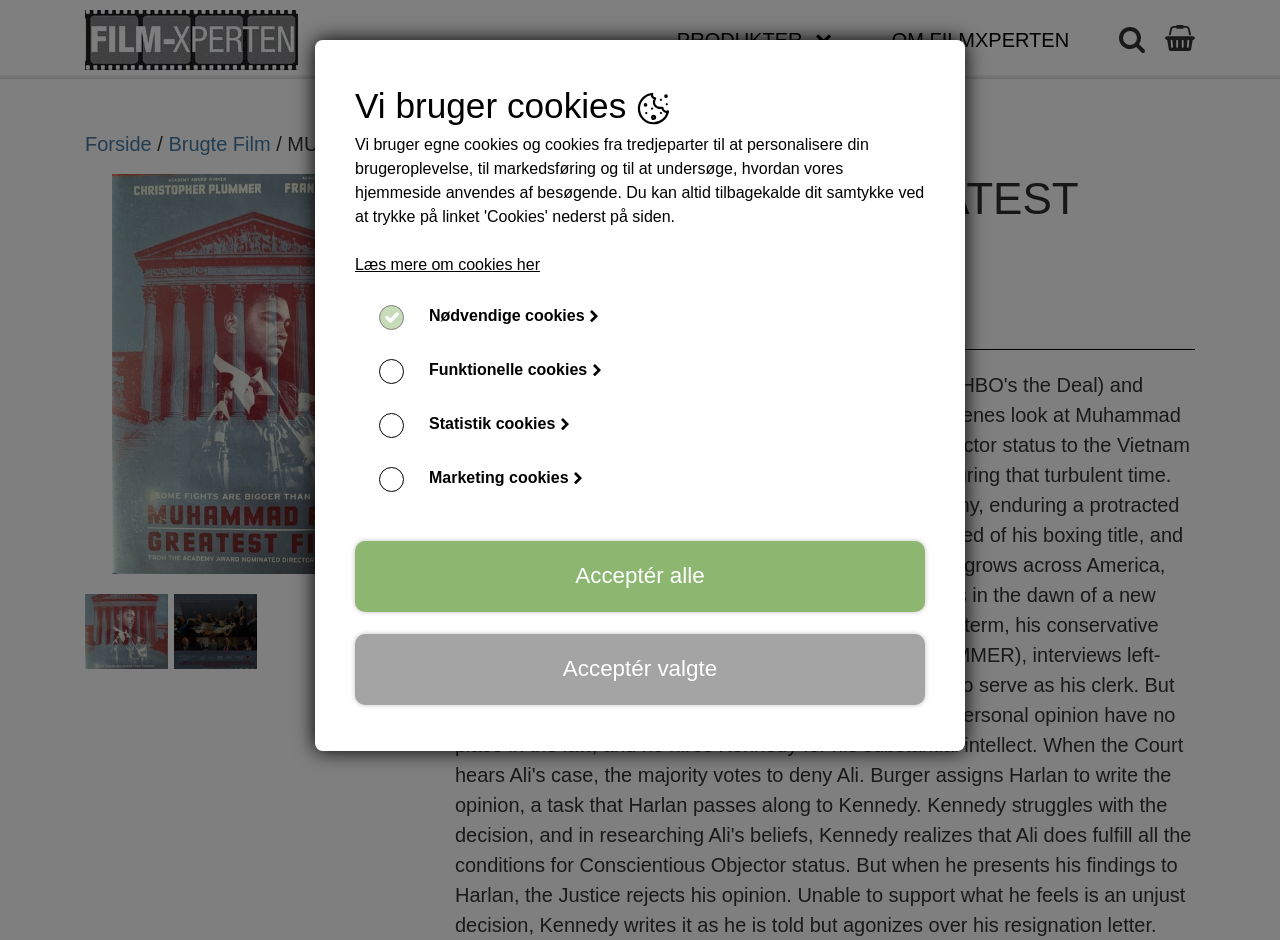Use a single word or phrase to answer the question:
What is the name of the movie on the DVD?

Muhammad Ali's Greatest Fight